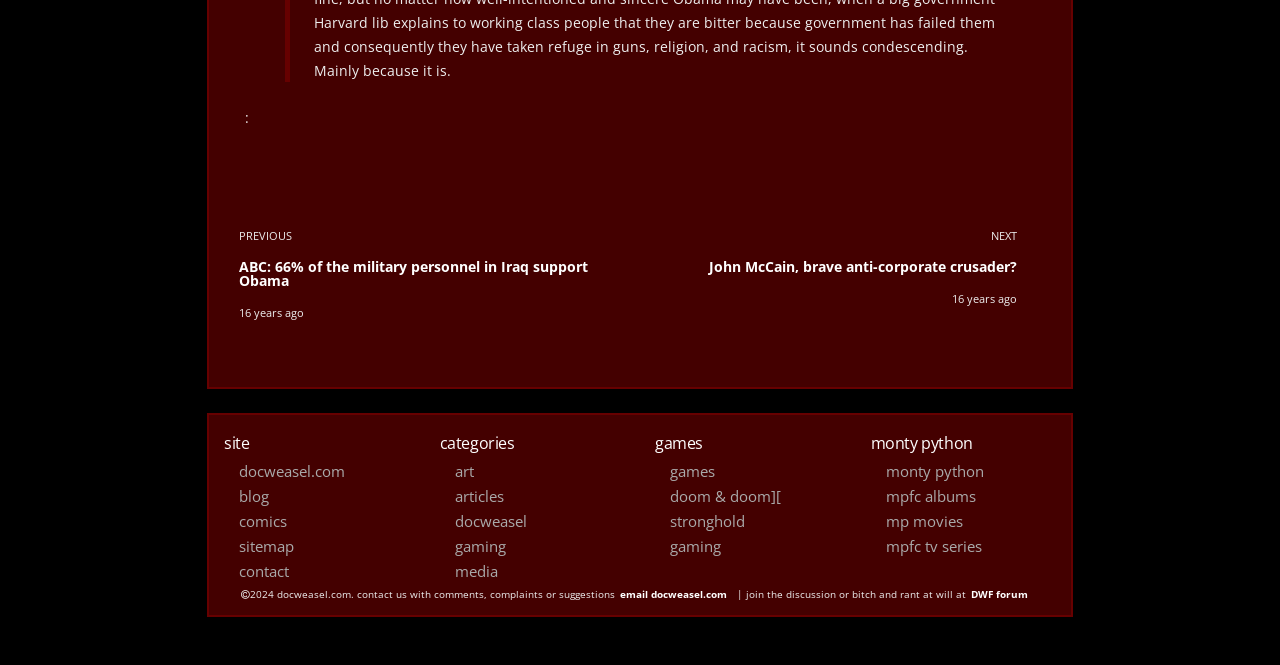What is the name of the forum?
Look at the image and answer the question with a single word or phrase.

DWF forum